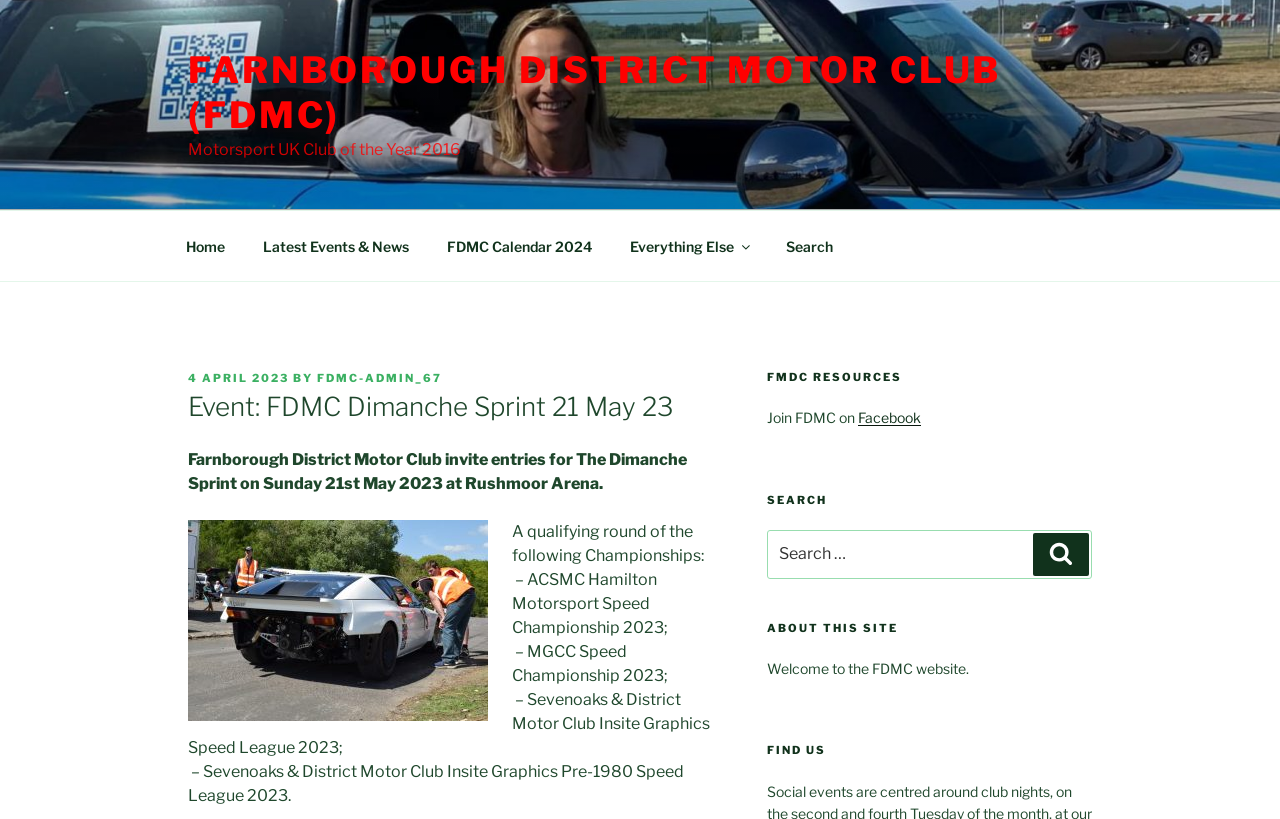Please determine the bounding box coordinates of the element to click on in order to accomplish the following task: "Click on the Home link". Ensure the coordinates are four float numbers ranging from 0 to 1, i.e., [left, top, right, bottom].

[0.131, 0.27, 0.189, 0.33]